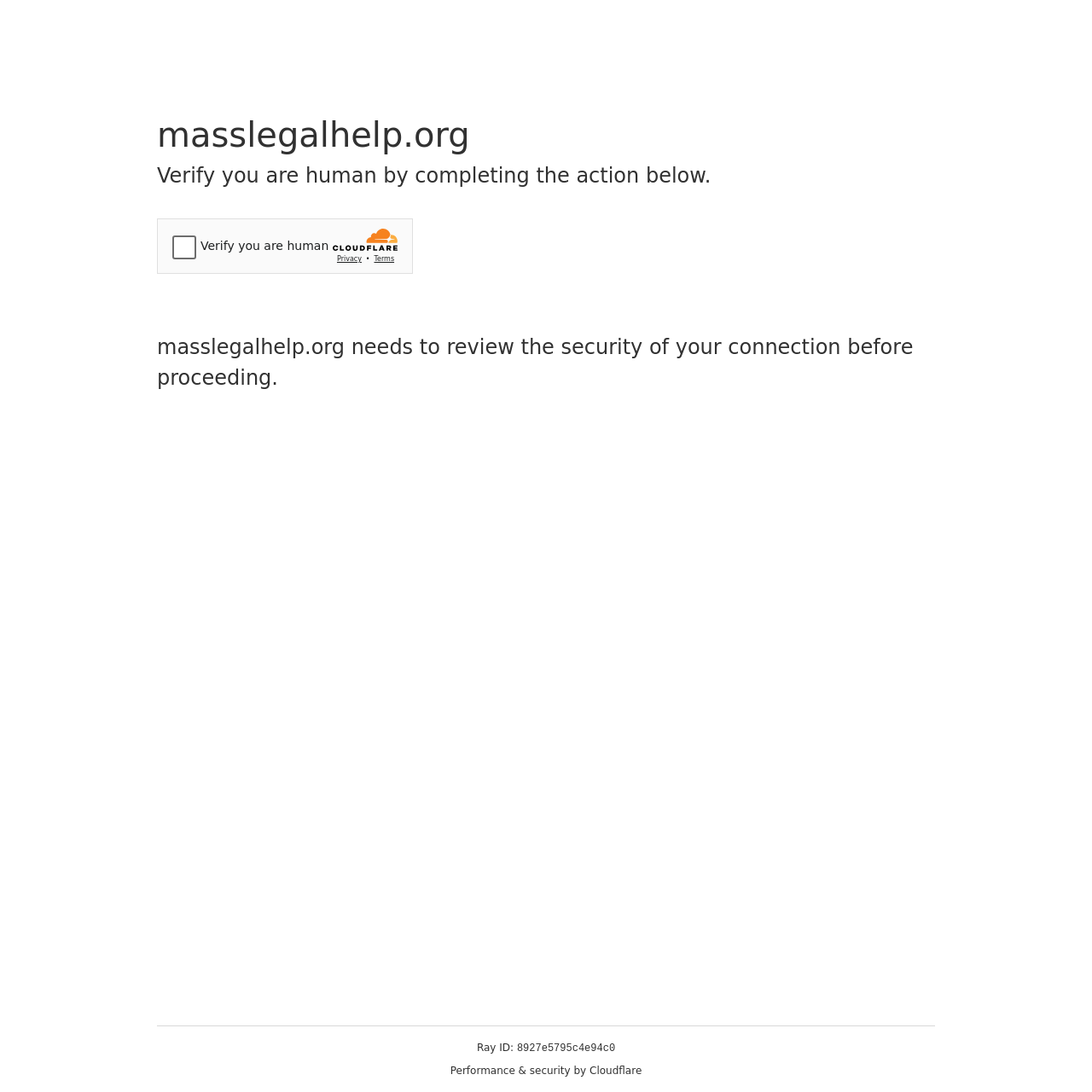Can you give a comprehensive explanation to the question given the content of the image?
What is the name of the website?

The name of the website can be found in the heading element with the text 'masslegalhelp.org', which is likely the title or logo of the website.